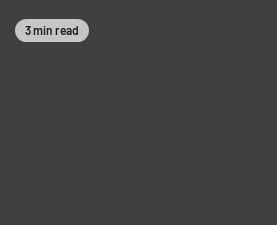What is the focus of the related article?
Answer the question with just one word or phrase using the image.

E-commerce